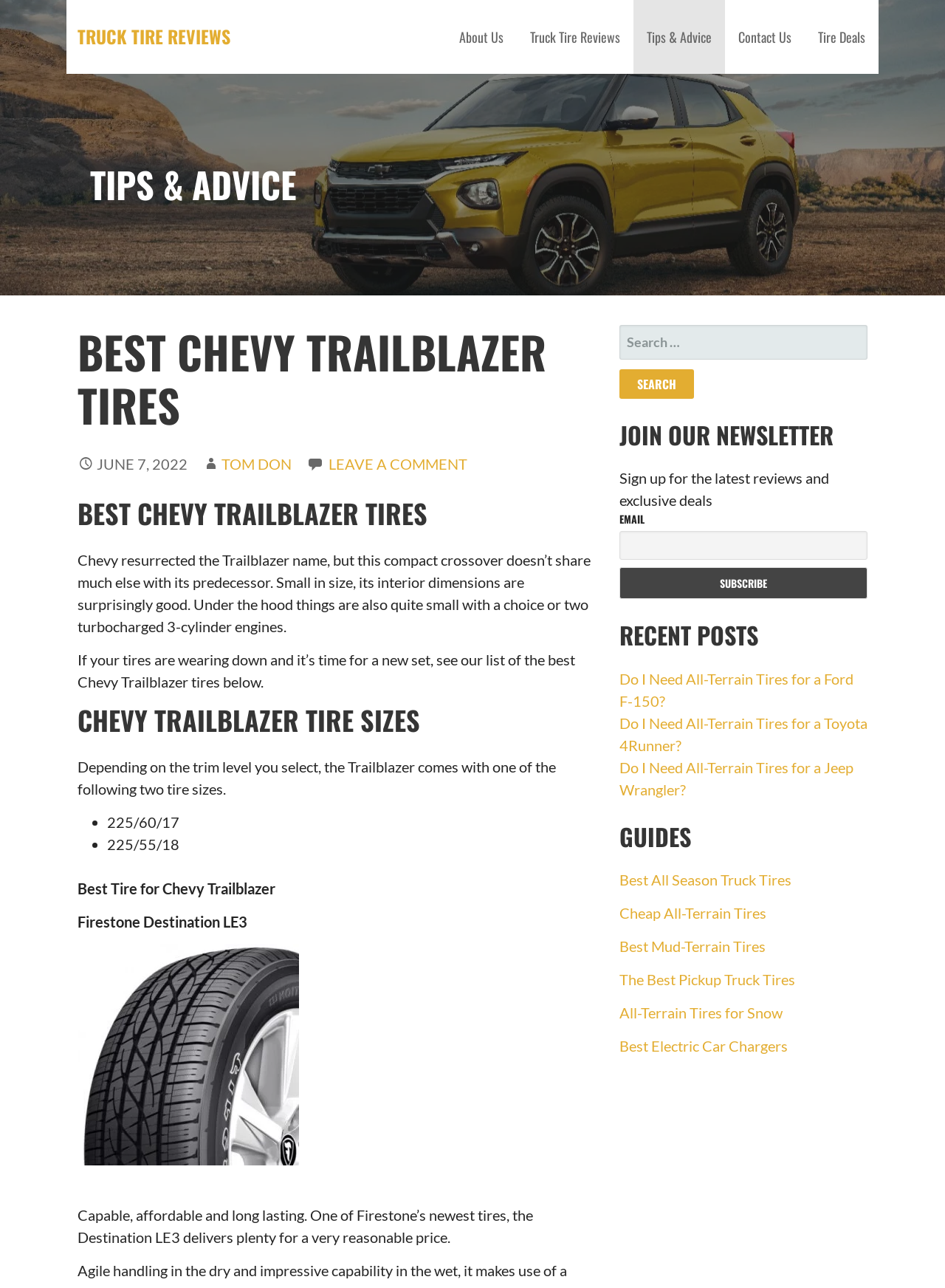Locate the bounding box coordinates of the element that needs to be clicked to carry out the instruction: "Click on the 'About Us' link". The coordinates should be given as four float numbers ranging from 0 to 1, i.e., [left, top, right, bottom].

[0.472, 0.0, 0.547, 0.057]